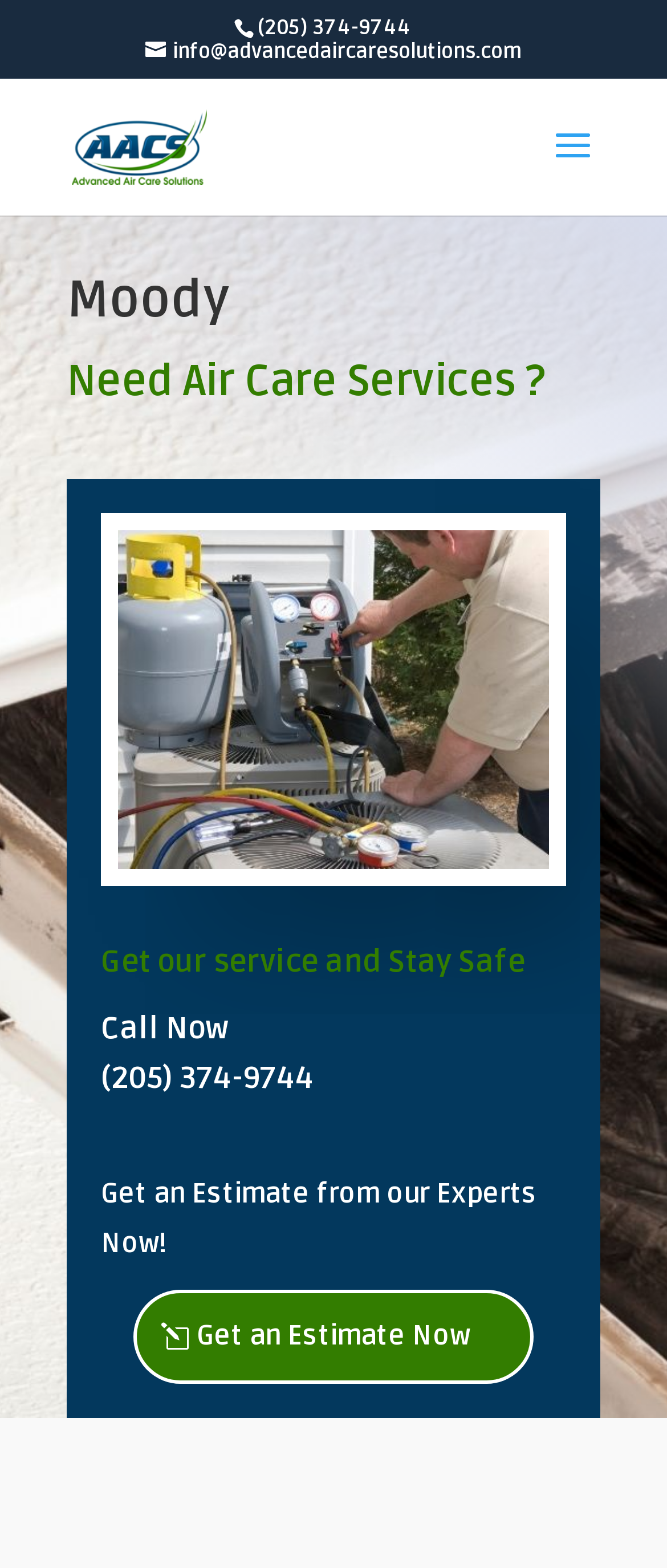Based on the image, provide a detailed and complete answer to the question: 
What is the email address to contact for air care services?

I found the email address by looking at the link element with the bounding box coordinates [0.218, 0.025, 0.782, 0.041] which contains the email address 'info@advancedaircaresolutions.com'.